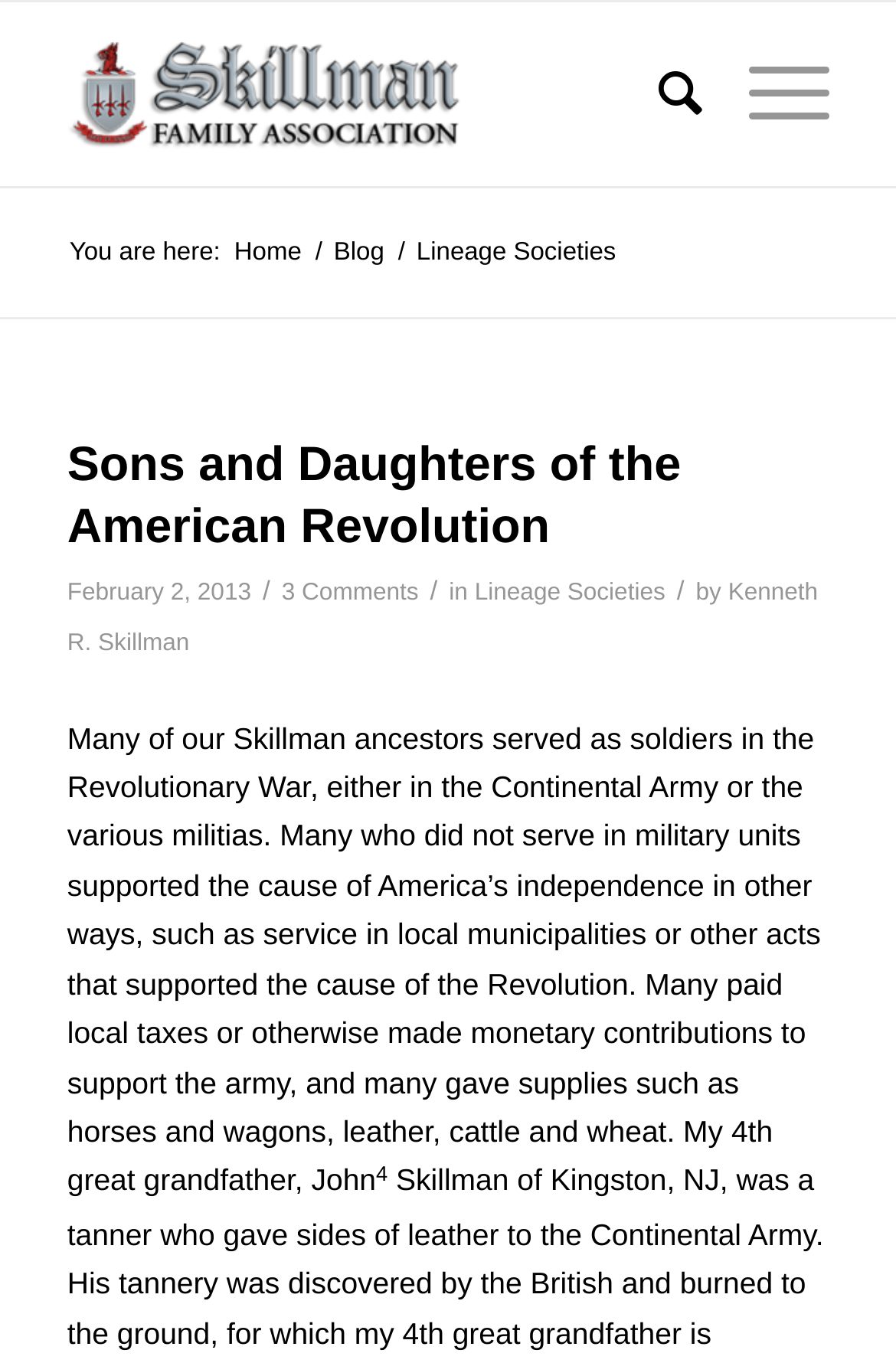Can you find the bounding box coordinates for the UI element given this description: "aria-label="Skillman Family Association Inc.""? Provide the coordinates as four float numbers between 0 and 1: [left, top, right, bottom].

[0.075, 0.002, 0.755, 0.137]